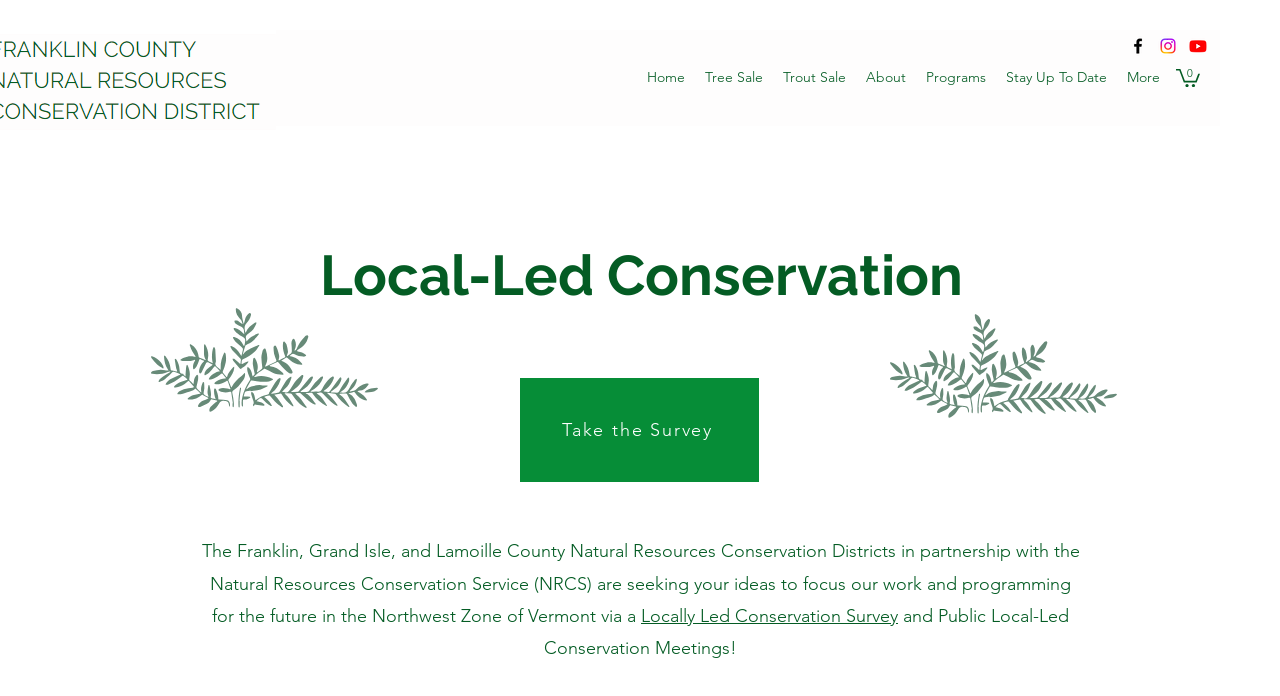Find the bounding box coordinates for the area that should be clicked to accomplish the instruction: "Learn about Locally Led Conservation Survey".

[0.501, 0.869, 0.702, 0.901]